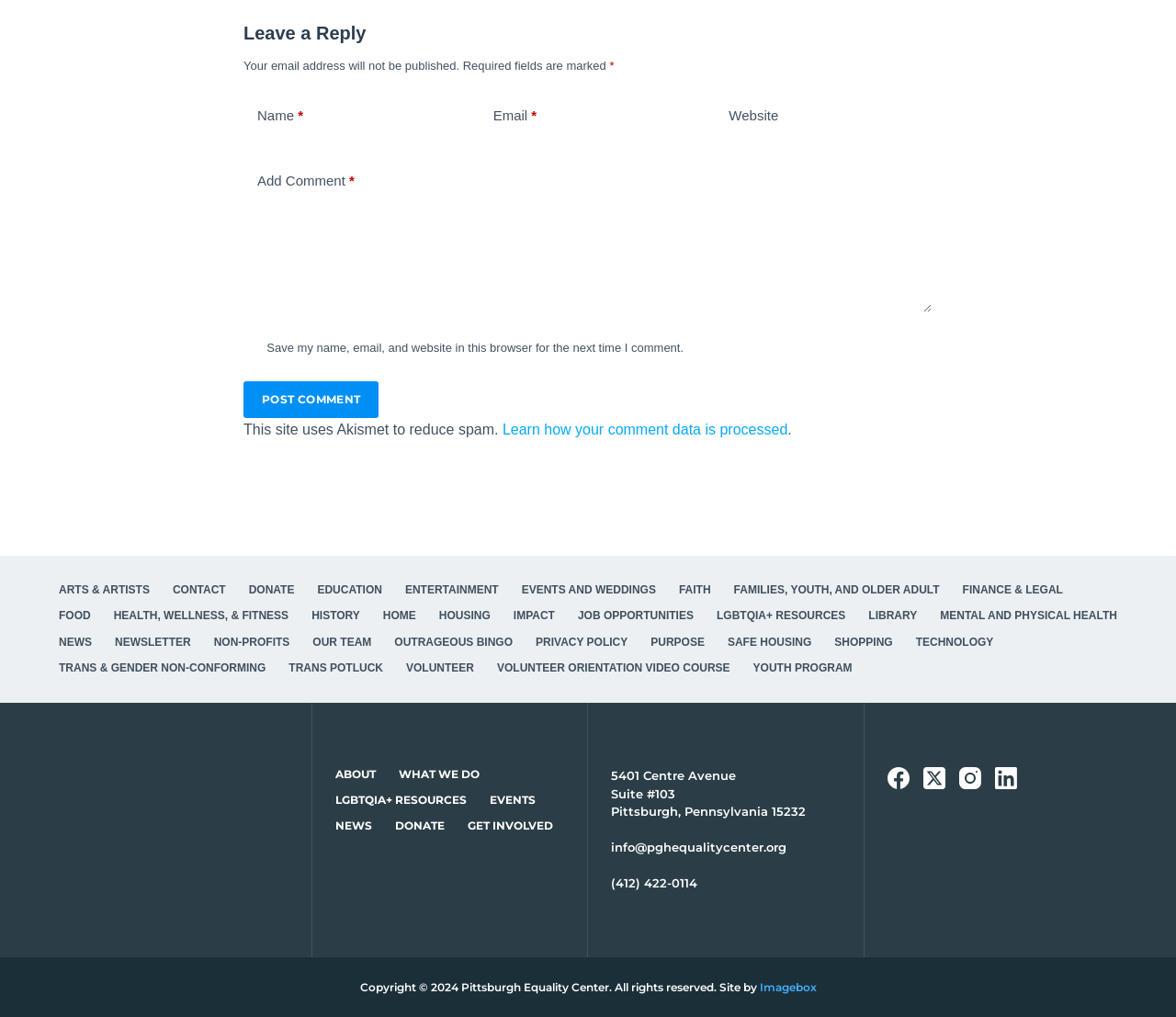Answer the question below with a single word or a brief phrase: 
How many social media links are available?

4